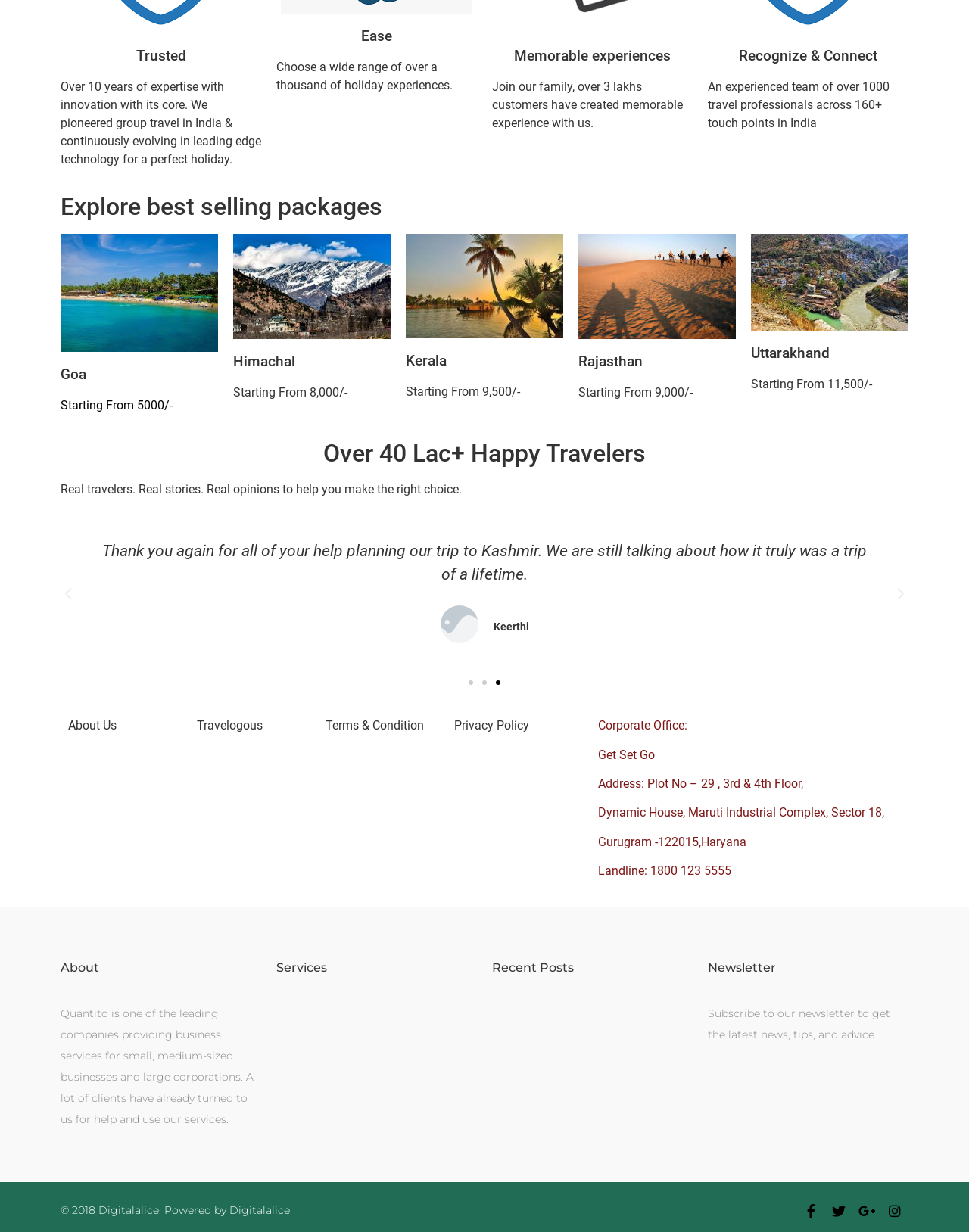Find the bounding box coordinates of the area to click in order to follow the instruction: "Explore best selling packages".

[0.062, 0.158, 0.938, 0.178]